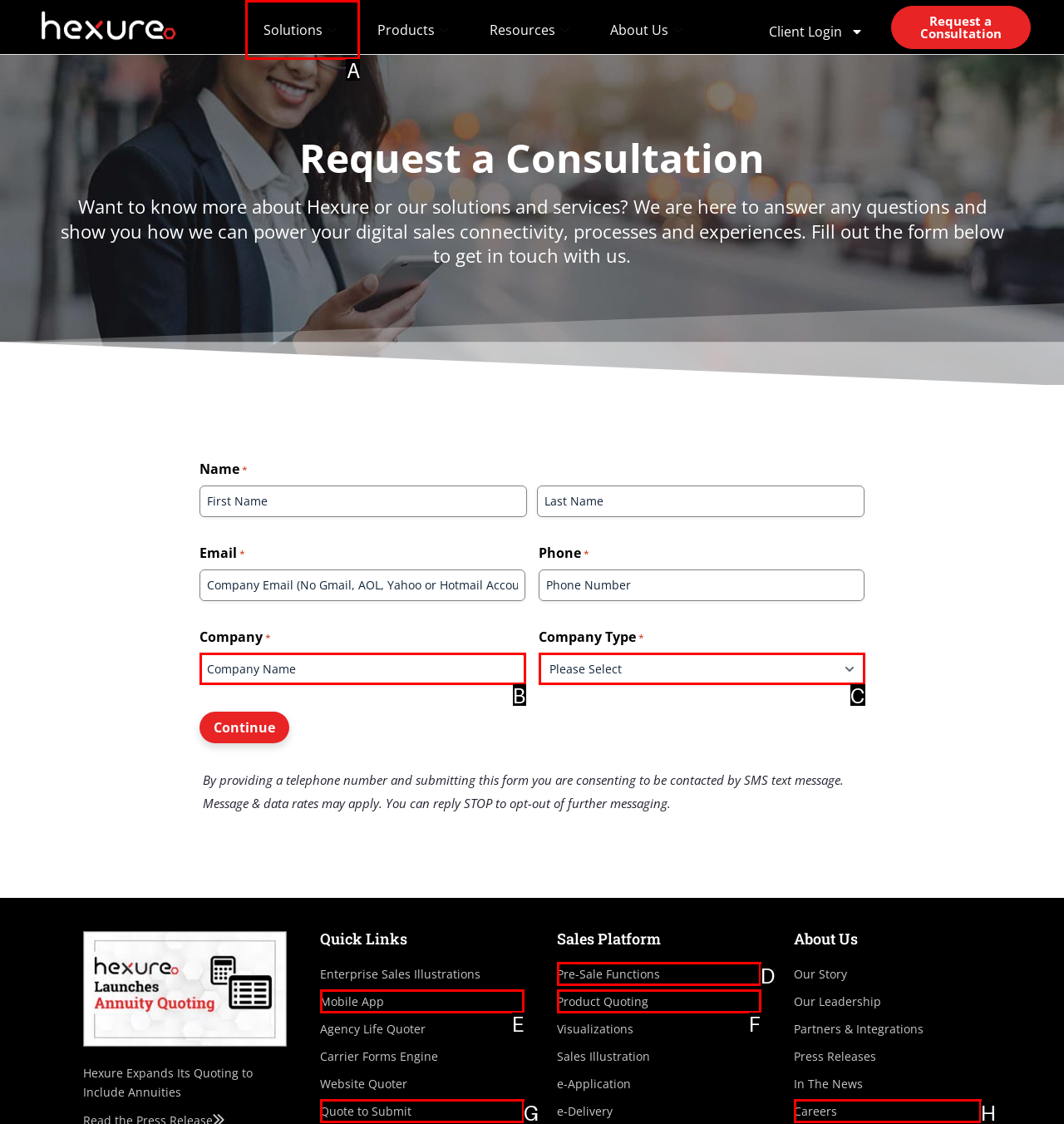Identify the HTML element to click to fulfill this task: Click the 'Solutions' link
Answer with the letter from the given choices.

A